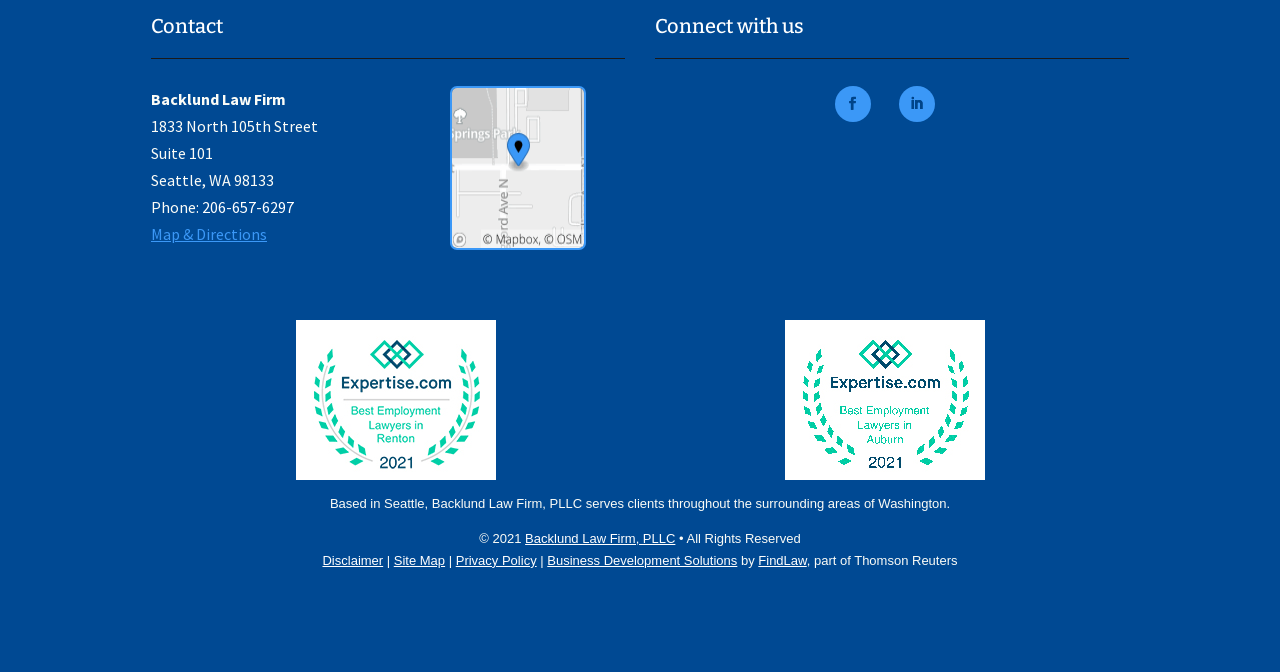Can you specify the bounding box coordinates for the region that should be clicked to fulfill this instruction: "Click the phone number".

[0.158, 0.293, 0.23, 0.323]